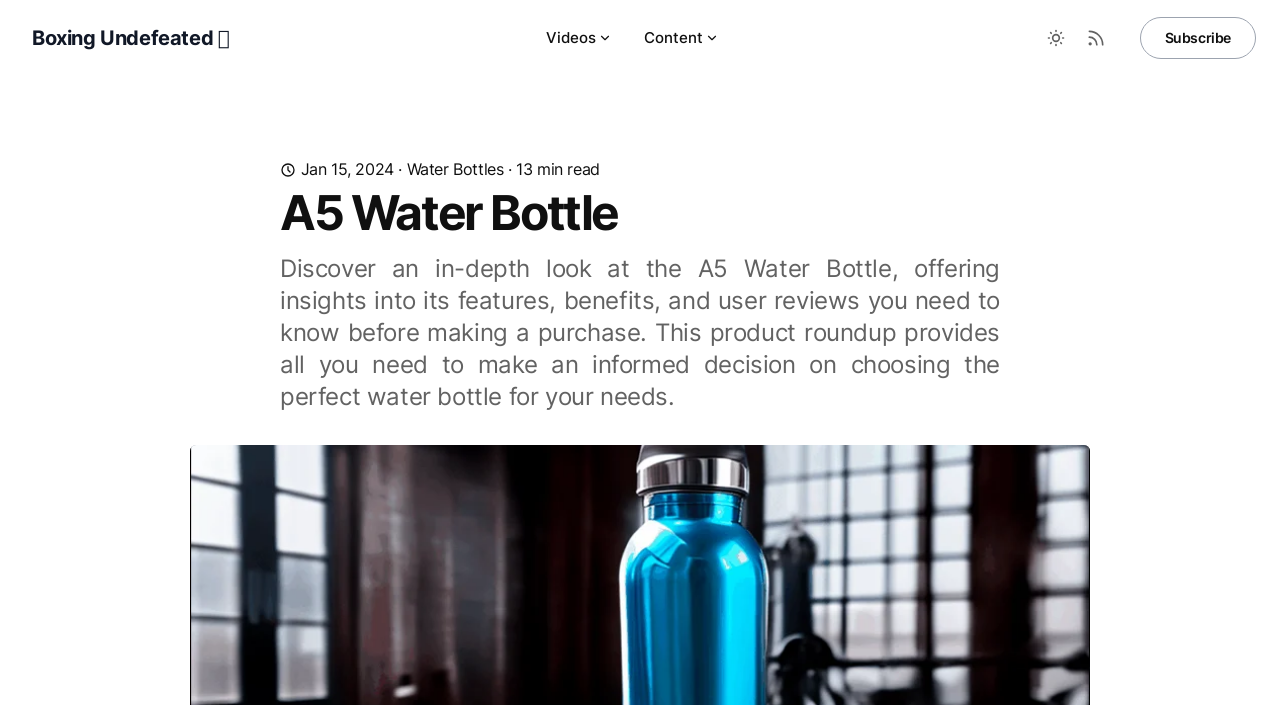Describe all the significant parts and information present on the webpage.

The webpage is about the A5 Water Bottle, providing an in-depth look at its features, benefits, and user reviews. At the top left, there is a link to "Boxing Undefeated" with a logo. Next to it, there is a main navigation menu with two buttons, "Videos" and "Content", each accompanied by a small icon. 

On the top right, there are three elements: a button to toggle between Dark and Light mode, a link to the RSS Feed, and a link to Subscribe. The Subscribe link has a small icon, a time stamp "Jan 15, 2024", and two categories "Water Bottles" and "13 min read" separated by dots.

Below the navigation menu, there is a large heading "A5 Water Bottle" followed by a detailed description of the product, which summarizes the features, benefits, and user reviews of the A5 Water Bottle, providing all the necessary information to make an informed decision when choosing a water bottle.